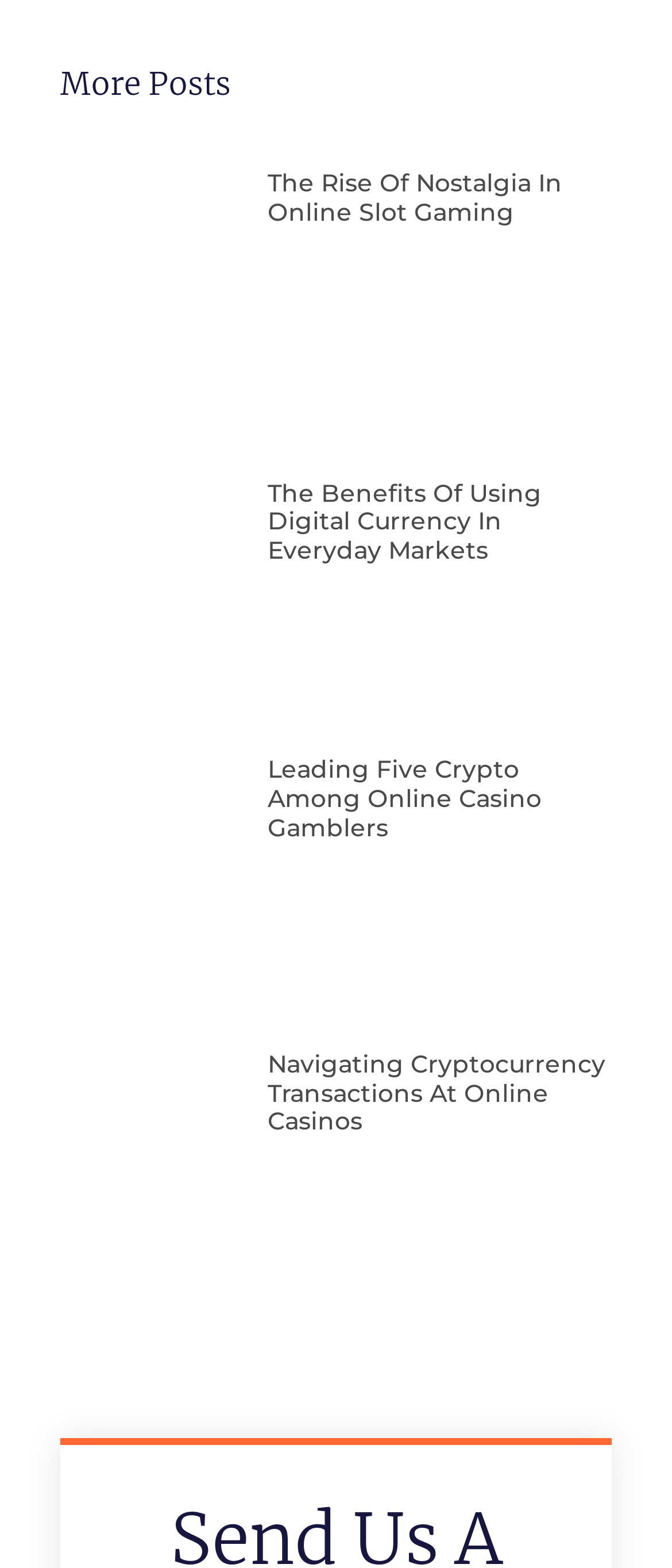Please answer the following question using a single word or phrase: 
How many images are in the second article?

1